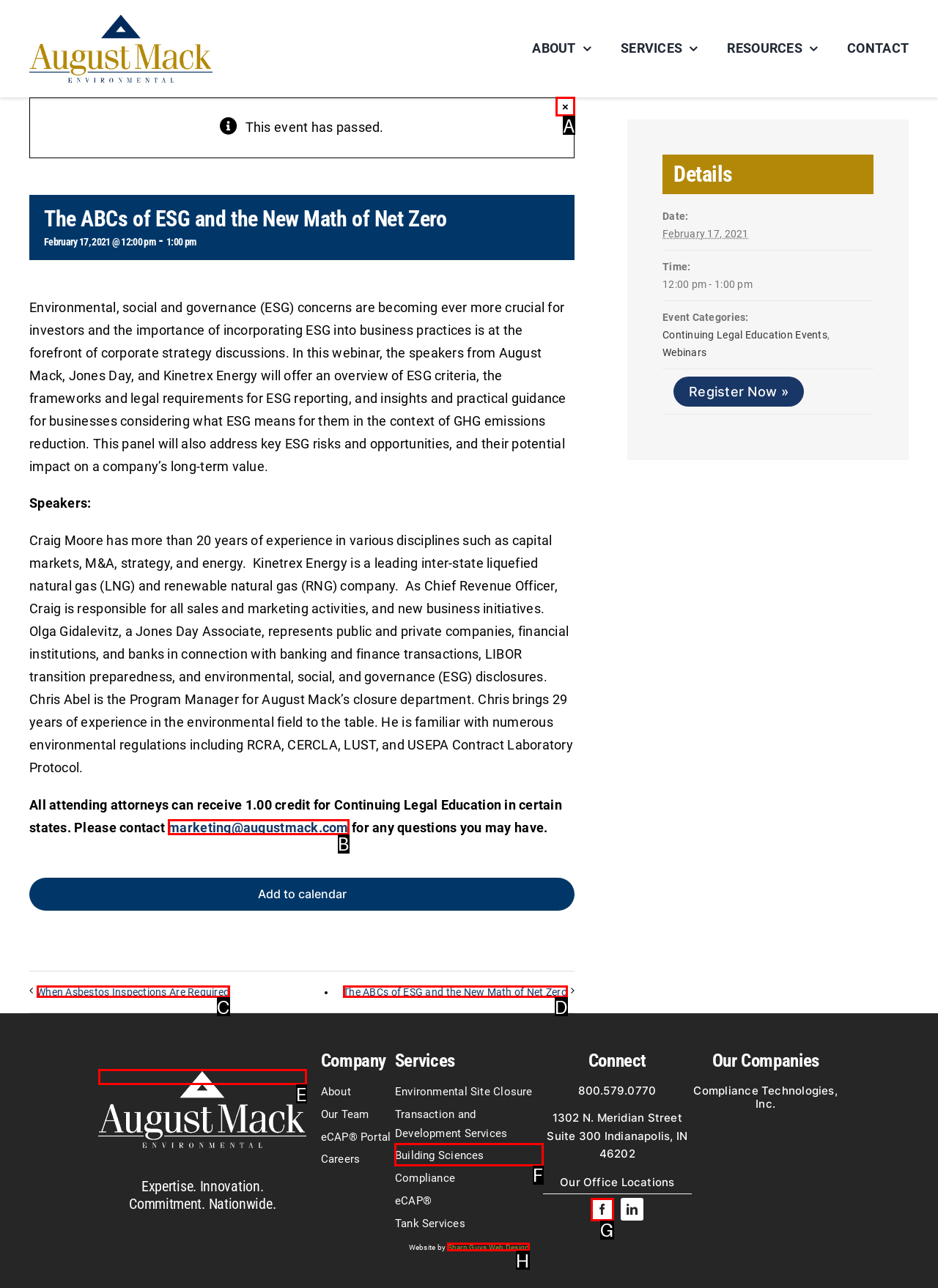Select the proper HTML element to perform the given task: Contact marketing for questions Answer with the corresponding letter from the provided choices.

B